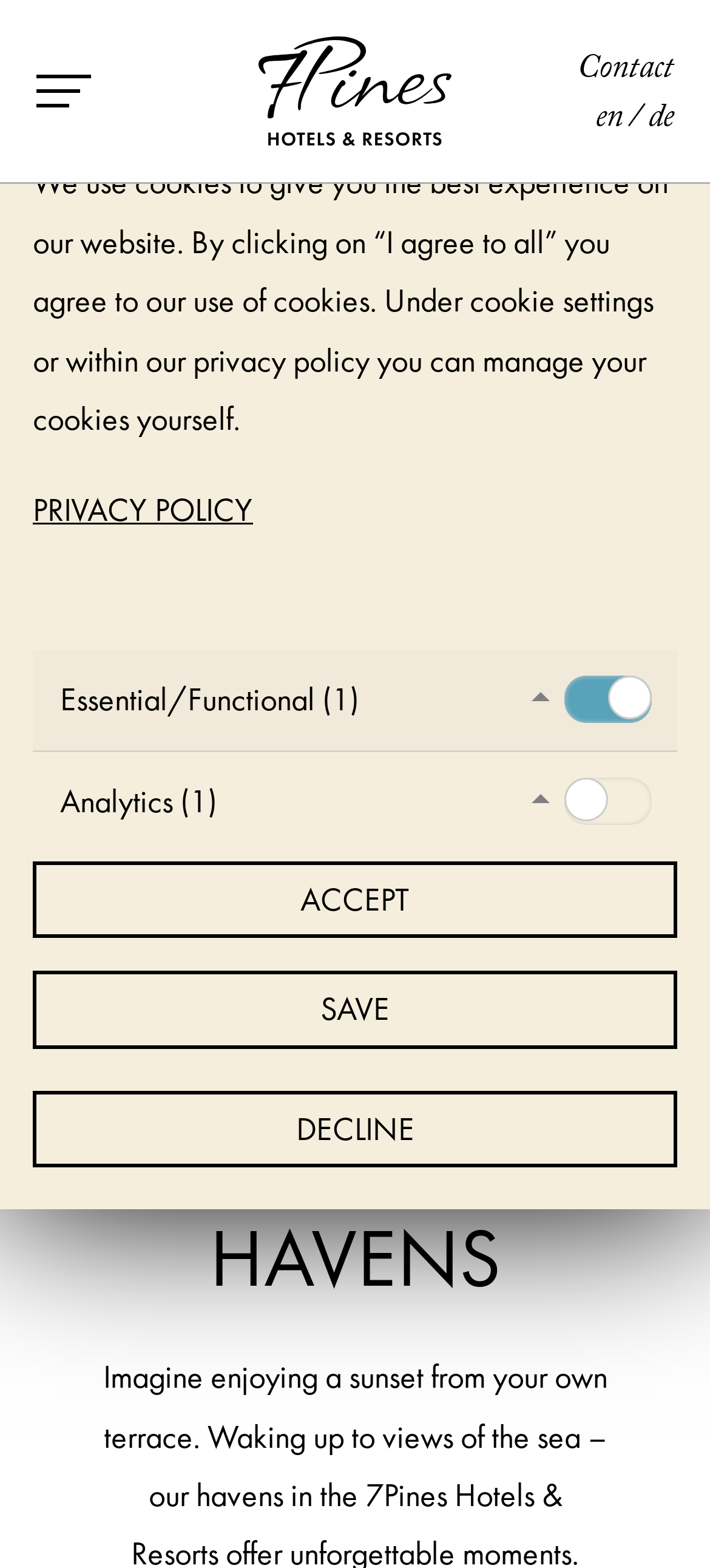Identify the first-level heading on the webpage and generate its text content.

YOUR MEDITERRANEAN HAVENS
